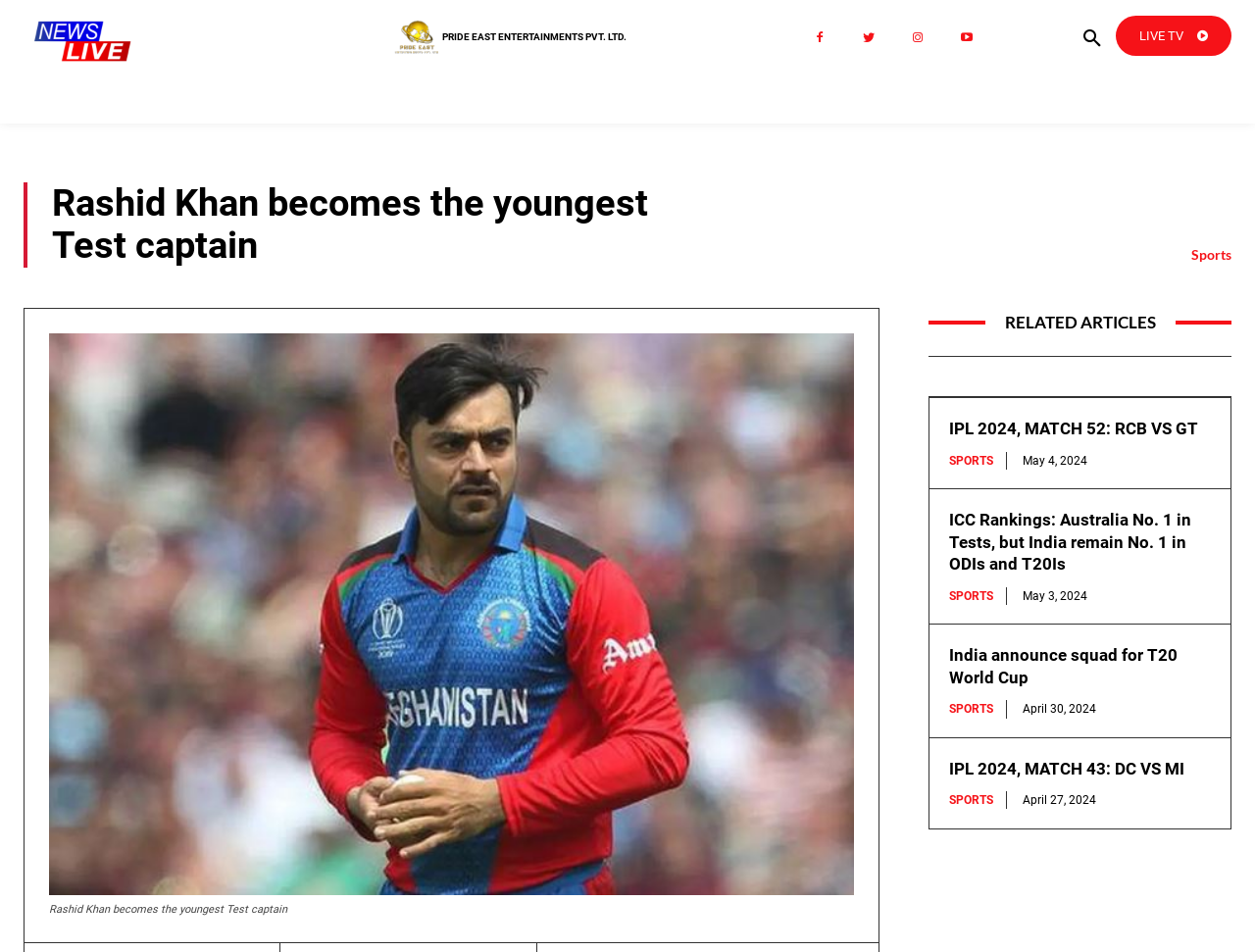Locate the bounding box coordinates of the region to be clicked to comply with the following instruction: "Go to the ASSAM page". The coordinates must be four float numbers between 0 and 1, in the form [left, top, right, bottom].

[0.019, 0.086, 0.072, 0.129]